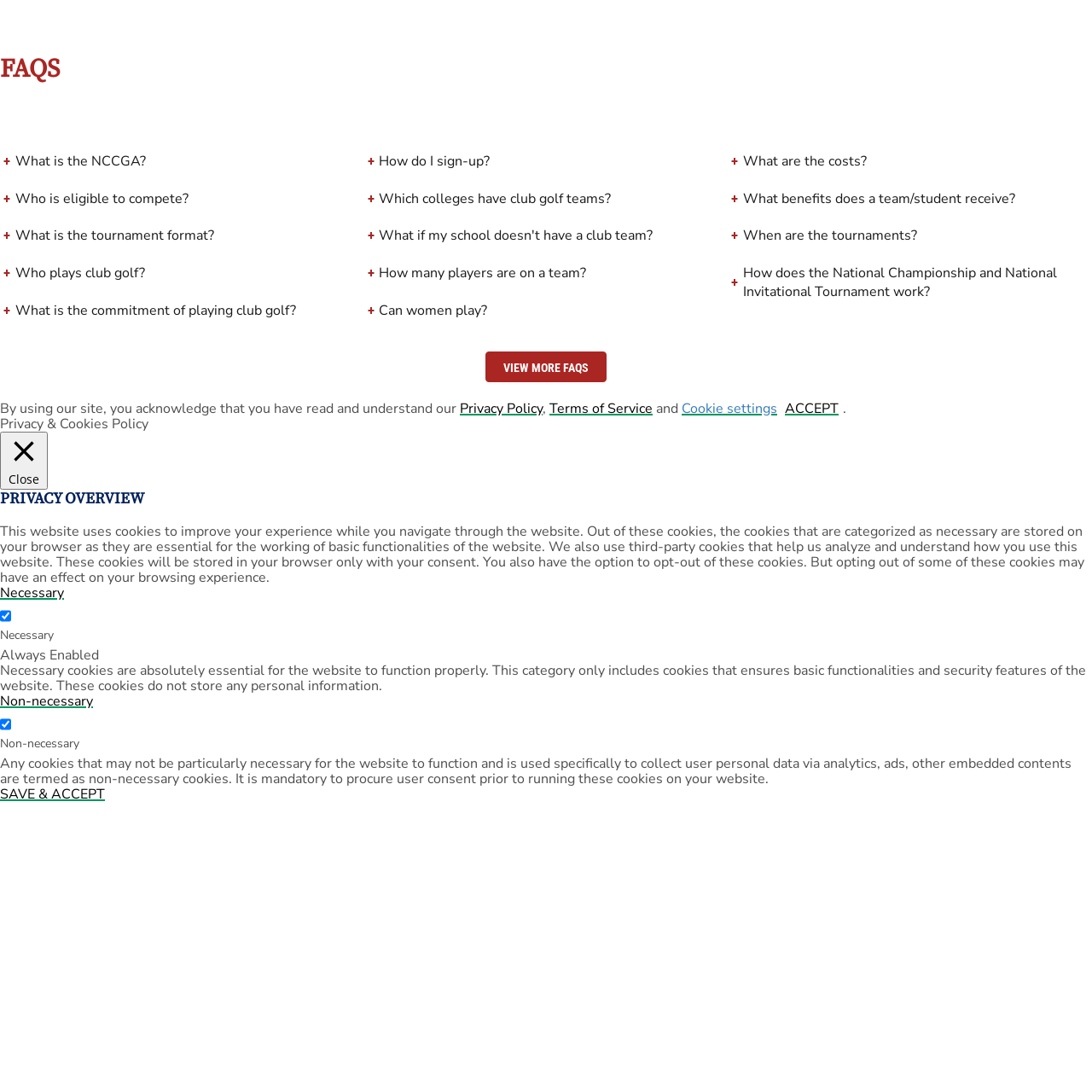Please find the bounding box coordinates of the element that must be clicked to perform the given instruction: "Read the Terms of Service". The coordinates should be four float numbers from 0 to 1, i.e., [left, top, right, bottom].

[0.503, 0.365, 0.598, 0.383]